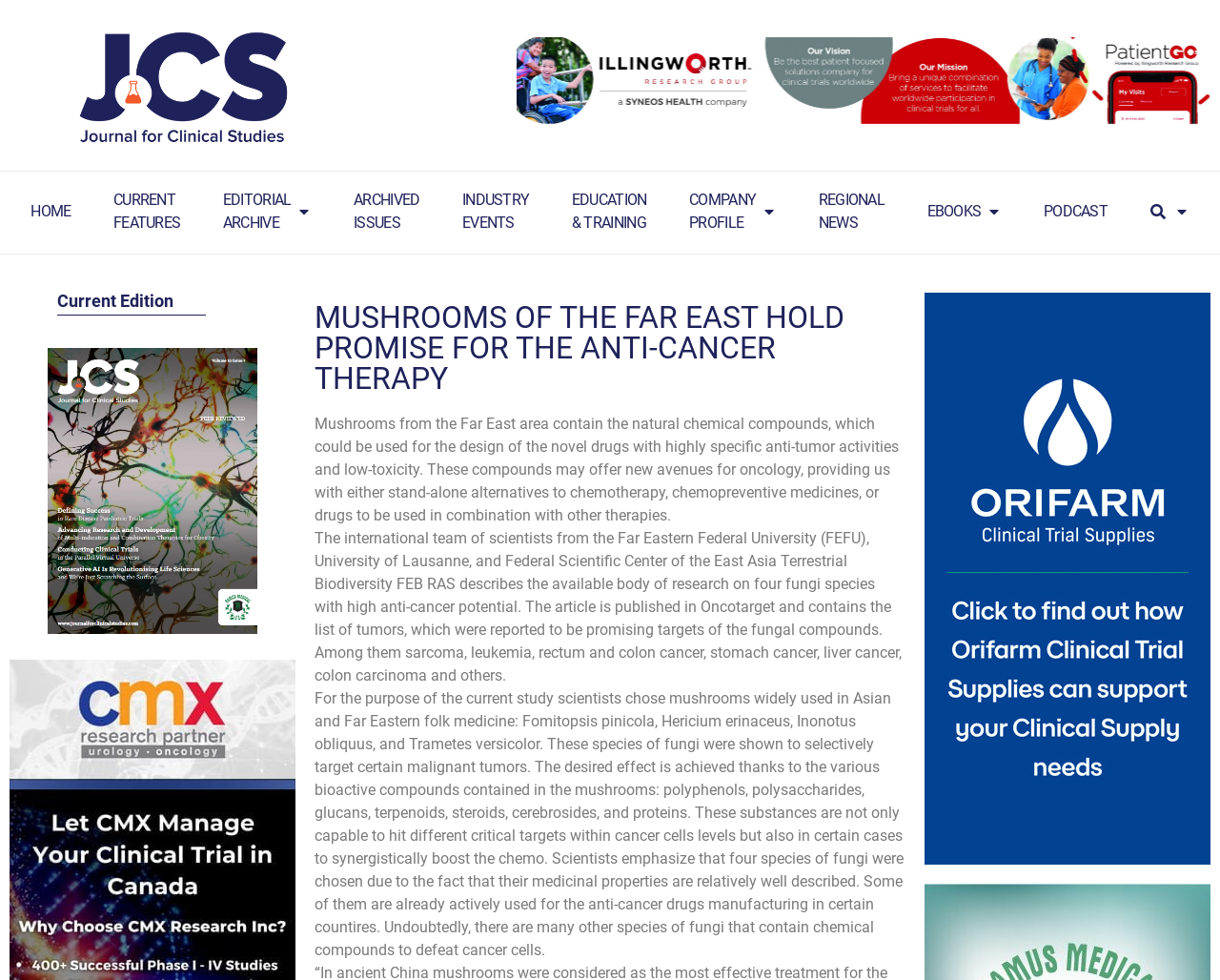What is the name of the university mentioned in the article?
Give a single word or phrase answer based on the content of the image.

University of Lausanne